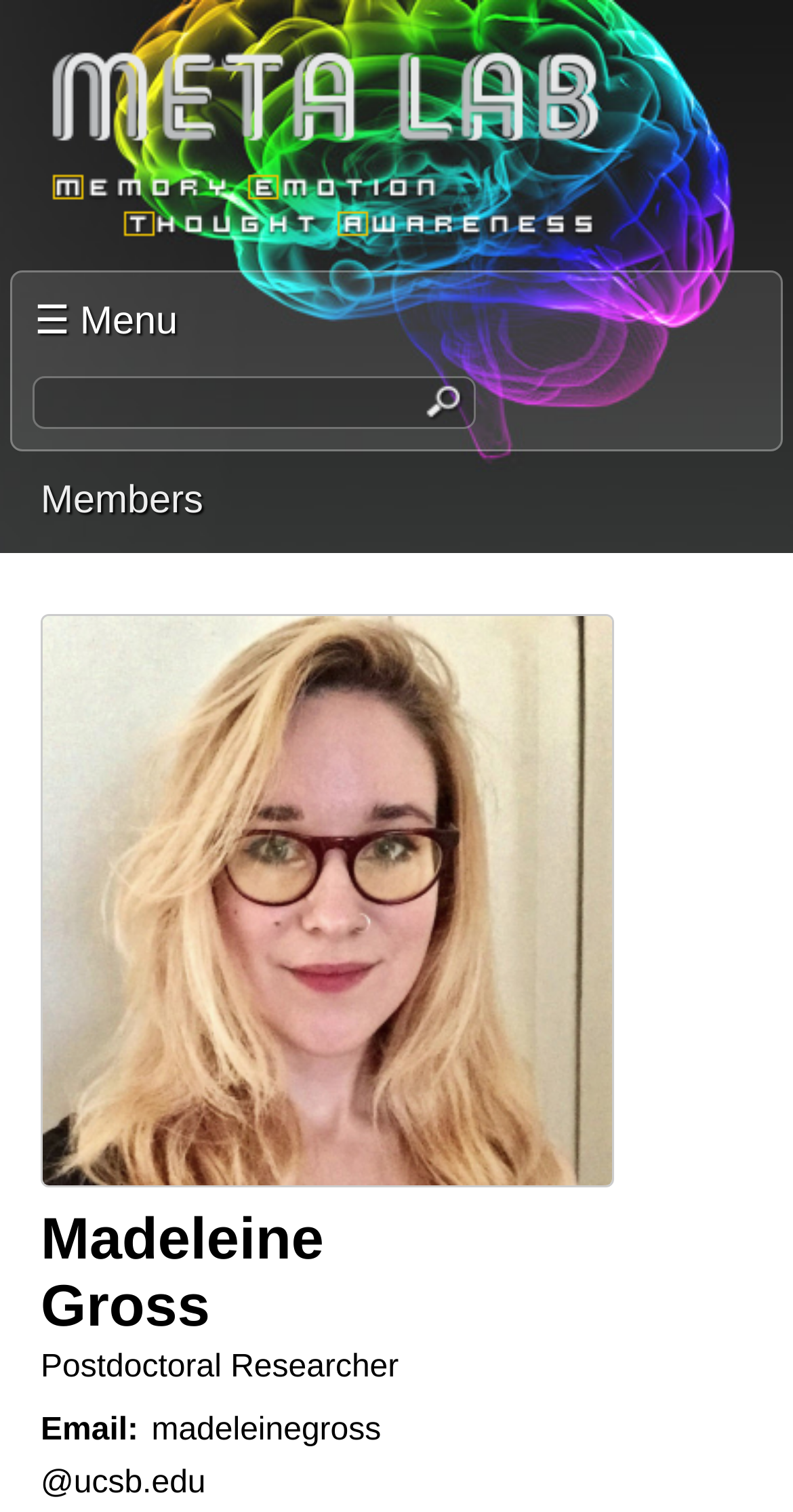What is the researcher's name?
Refer to the image and offer an in-depth and detailed answer to the question.

I found the researcher's name by looking at the heading element that says 'Madeleine Gross' which is located at the bottom of the page, indicating that it is the main content of the page.